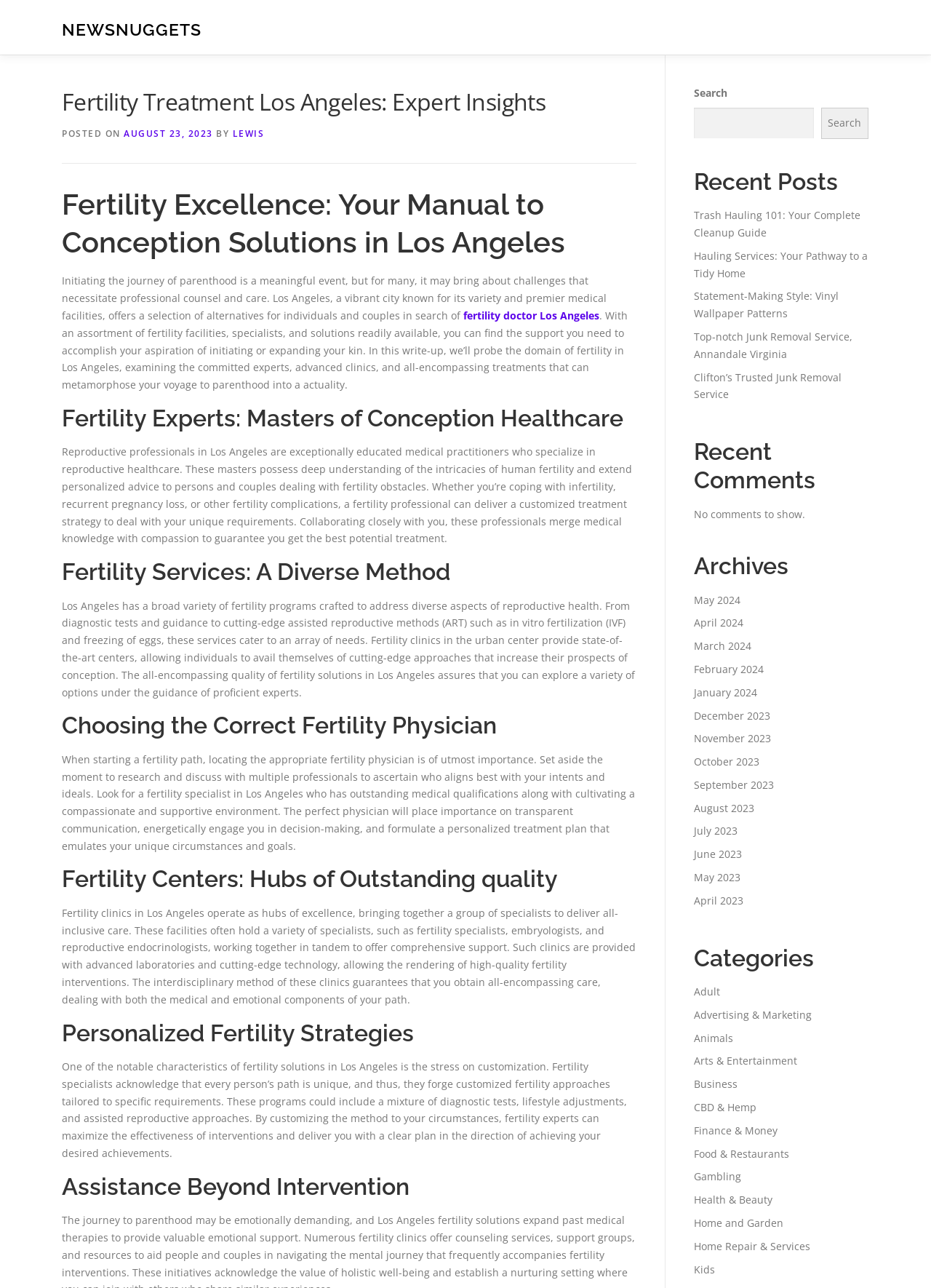Identify the main heading from the webpage and provide its text content.

Fertility Treatment Los Angeles: Expert Insights